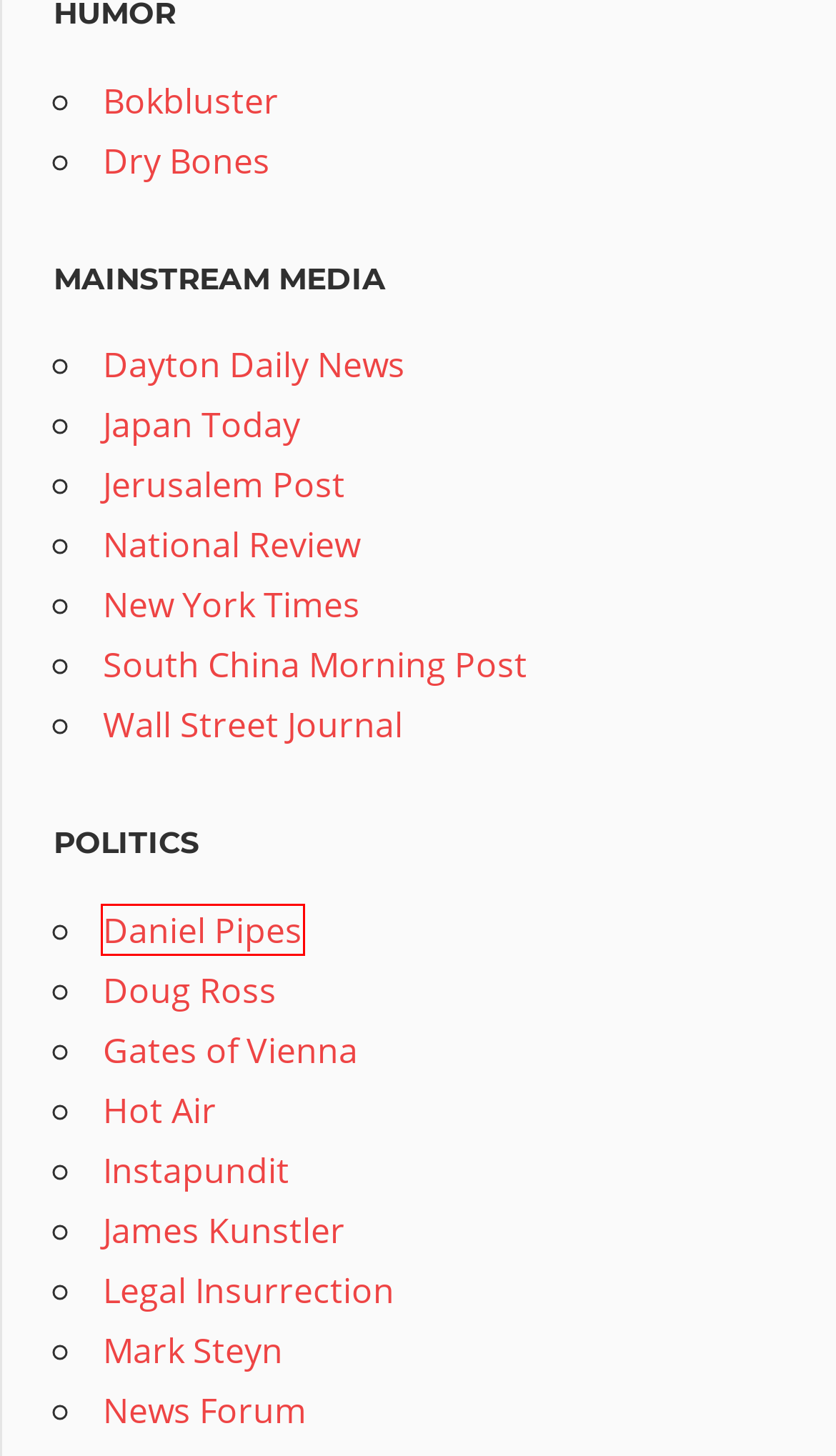You are provided with a screenshot of a webpage containing a red rectangle bounding box. Identify the webpage description that best matches the new webpage after the element in the bounding box is clicked. Here are the potential descriptions:
A. Lucianne.com News Forum
B. Bokbluster.com - The Political and Editorial Cartoons of Chip Bok
C. SteynOnline
D. Le·gal In·sur·rec·tion
E. Japan Today
F. What's Up - Kunstler
G. Daniel Pipes
H. Instapundit

G